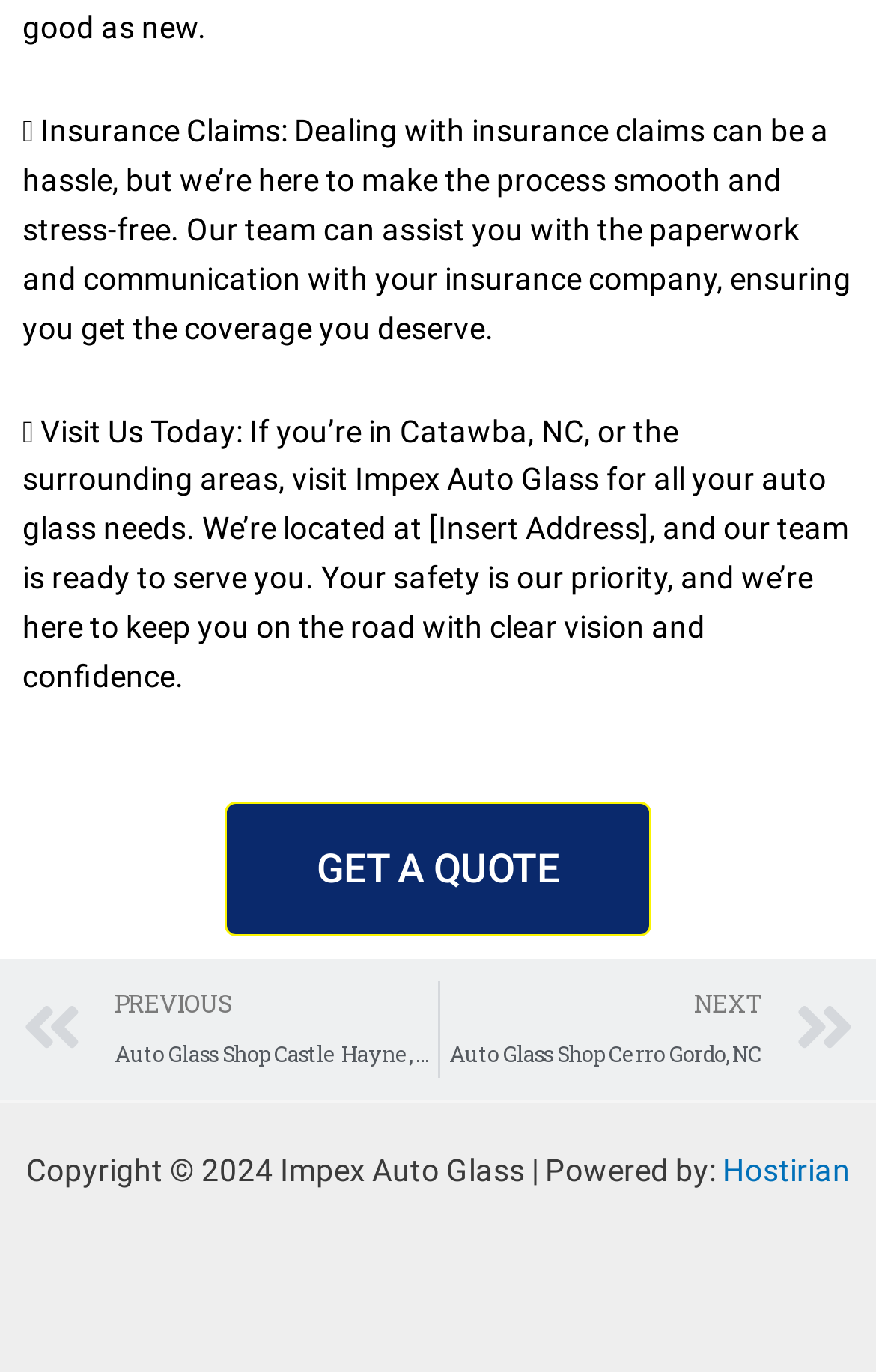Predict the bounding box for the UI component with the following description: "GET A QUOTE".

[0.256, 0.584, 0.744, 0.682]